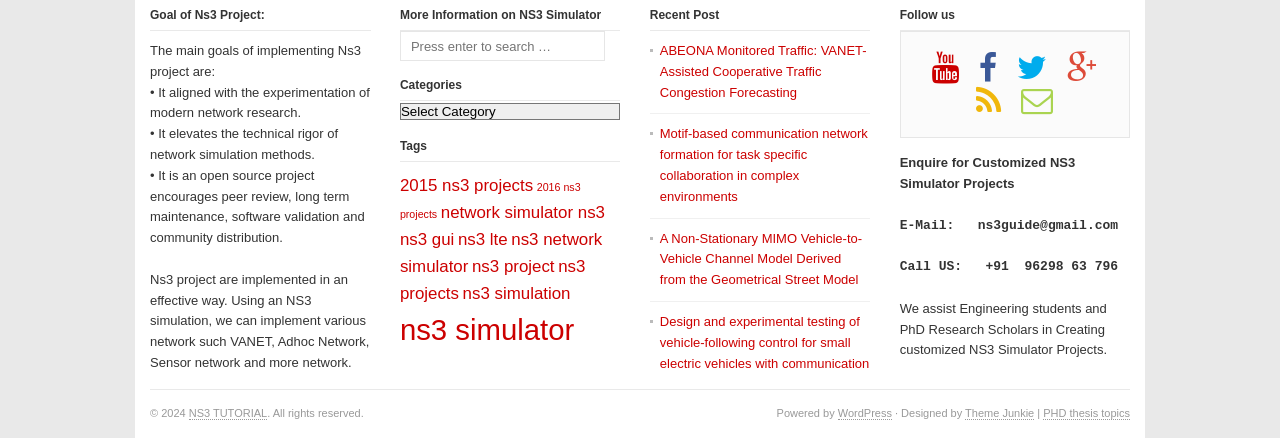Identify the bounding box coordinates of the specific part of the webpage to click to complete this instruction: "Explore NS3 examples".

[0.672, 0.623, 0.739, 0.658]